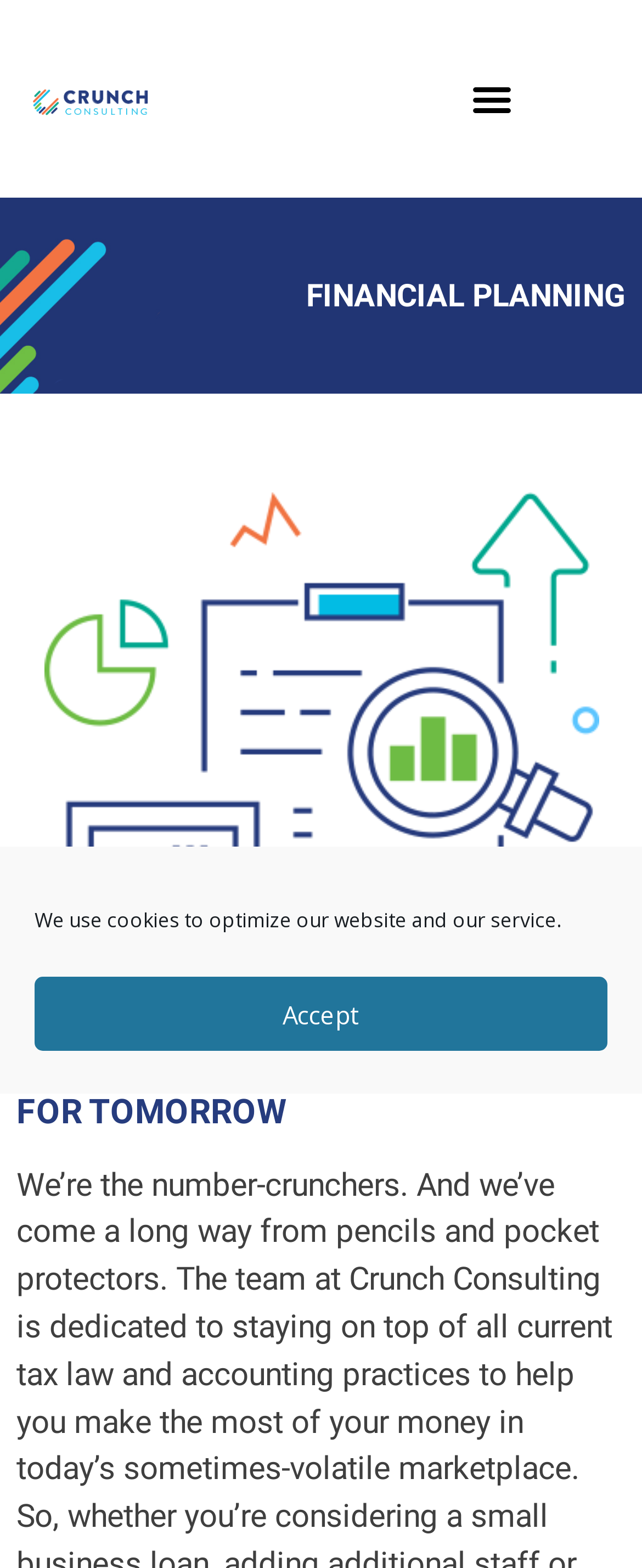Given the element description: "alt="Crunch Consulting Logo"", predict the bounding box coordinates of the UI element it refers to, using four float numbers between 0 and 1, i.e., [left, top, right, bottom].

[0.051, 0.05, 0.231, 0.076]